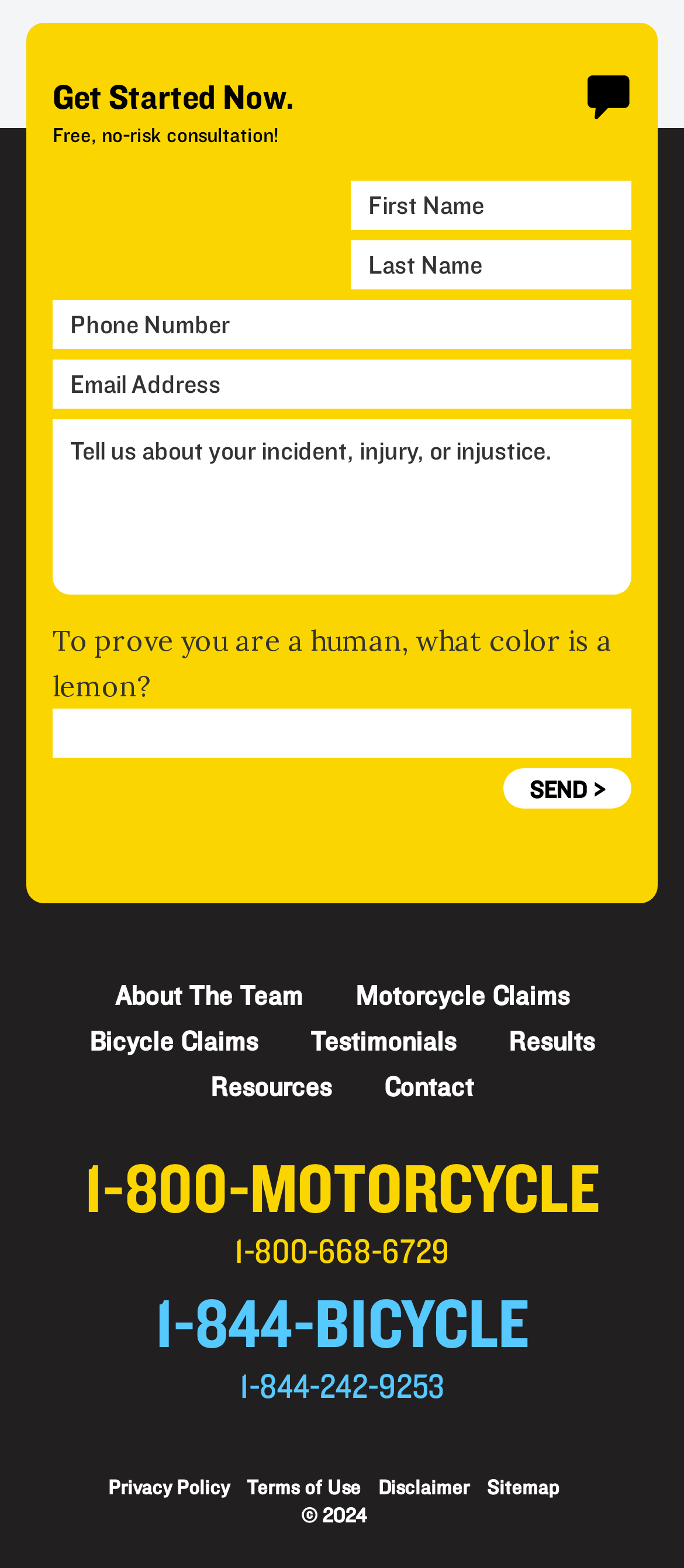Find the bounding box coordinates of the area to click in order to follow the instruction: "Learn more about the team".

[0.168, 0.627, 0.442, 0.645]